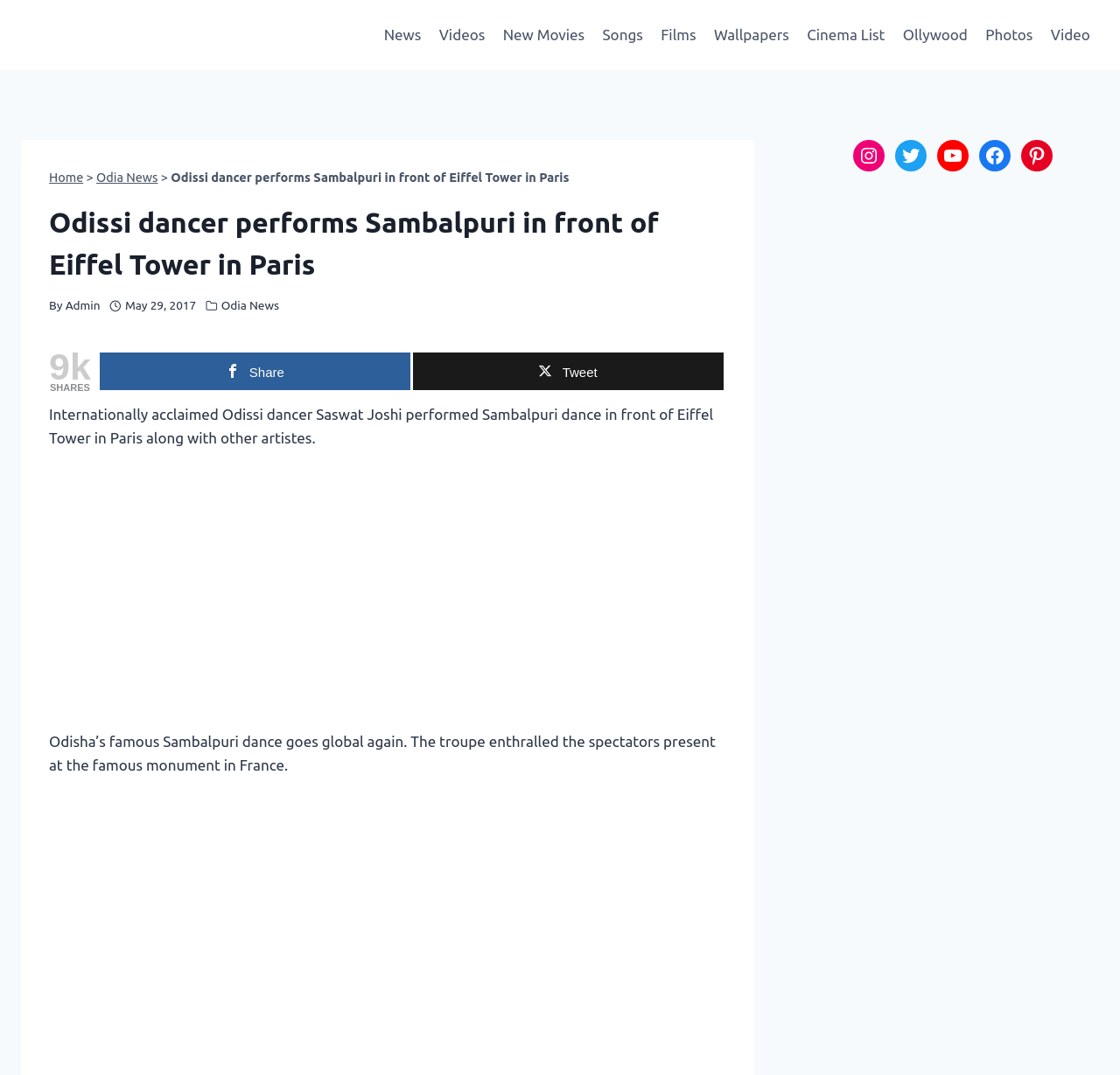Could you find the bounding box coordinates of the clickable area to complete this instruction: "Share on Facebook"?

[0.874, 0.13, 0.902, 0.159]